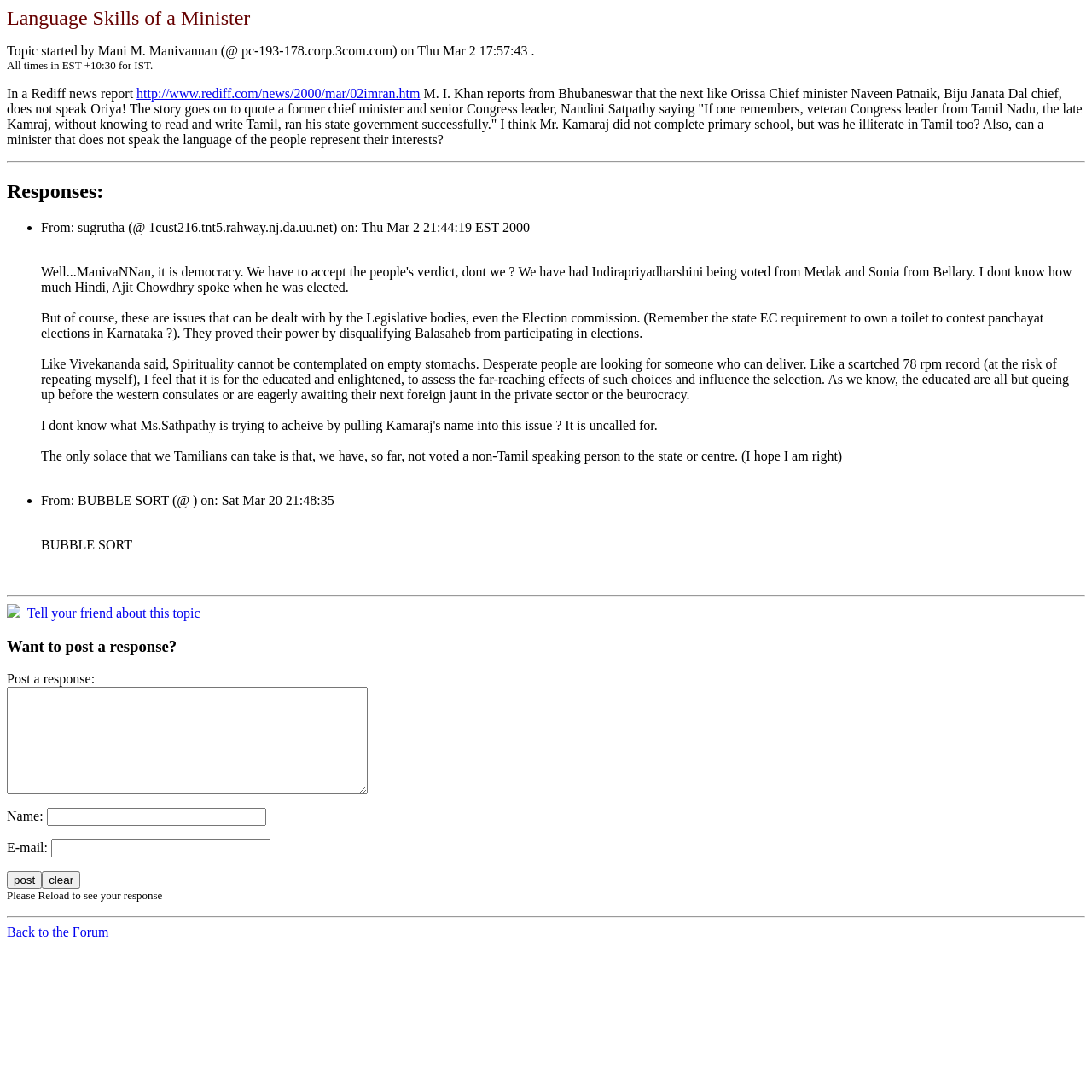Determine the bounding box coordinates of the region to click in order to accomplish the following instruction: "Post a response". Provide the coordinates as four float numbers between 0 and 1, specifically [left, top, right, bottom].

[0.006, 0.615, 0.087, 0.628]